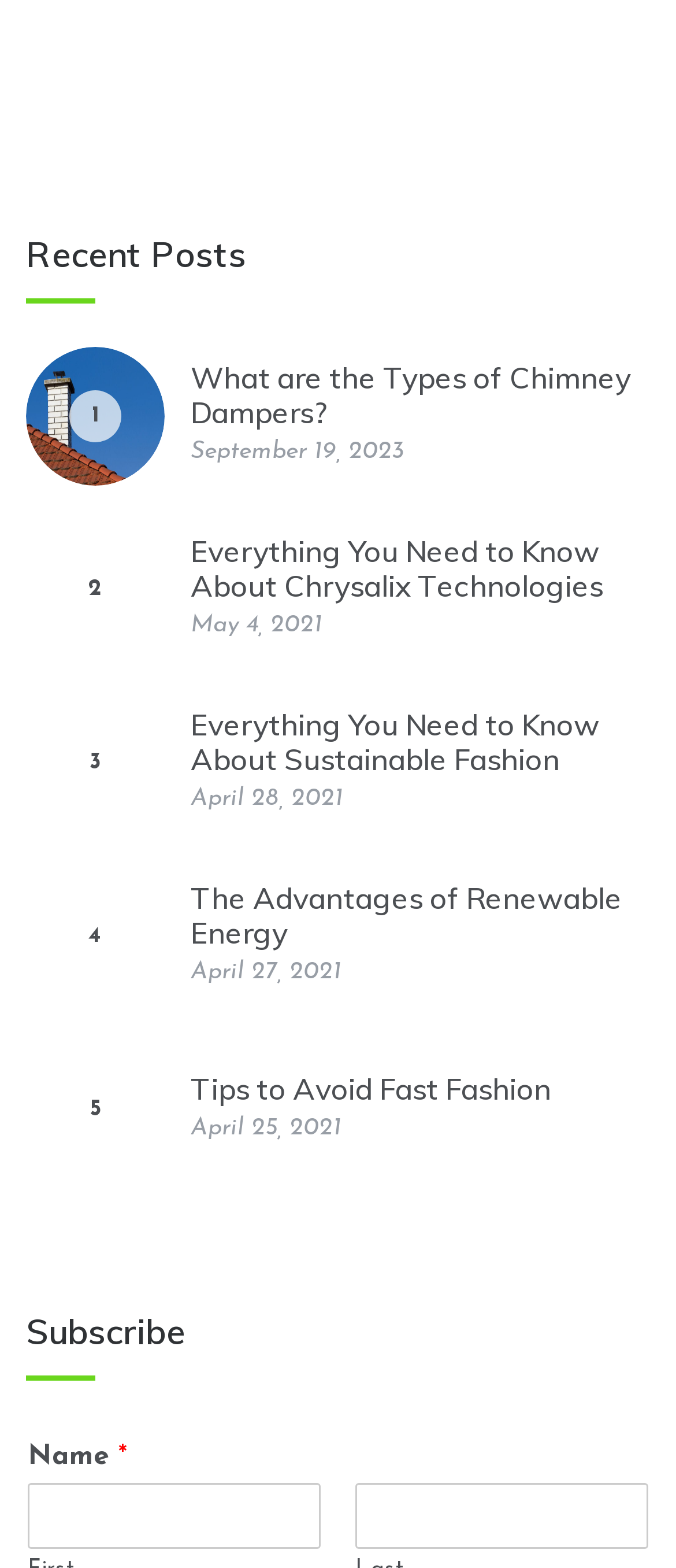Specify the bounding box coordinates of the area to click in order to follow the given instruction: "Click on the 'Chimney on a roof' link."

[0.038, 0.222, 0.244, 0.31]